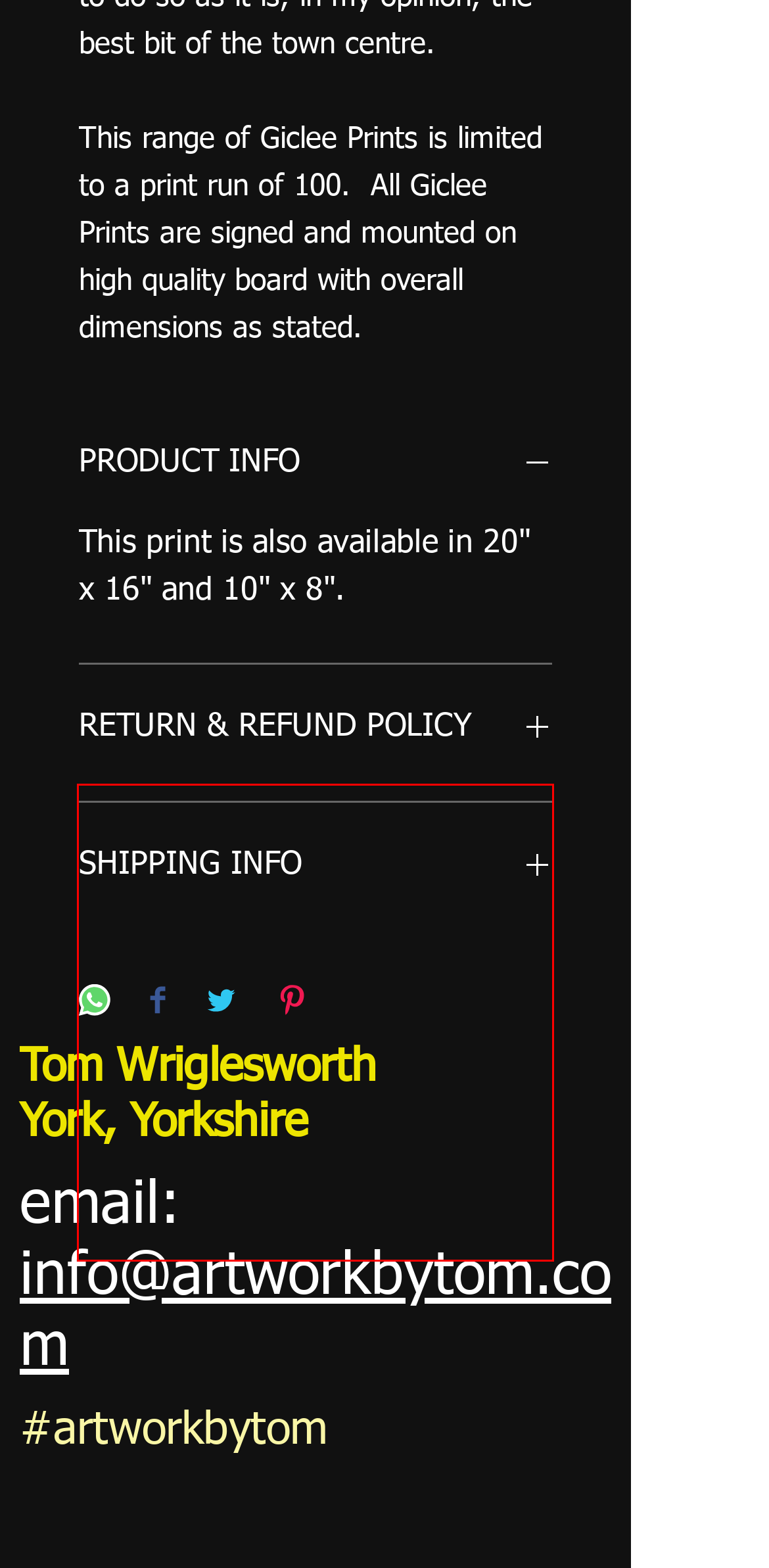Extract and provide the text found inside the red rectangle in the screenshot of the webpage.

Artwork by Tom will only accept returns and issue a refund if the product received is different to that ordered. Refunds will be issued when the product is received by Artwork by Tom and is in the same condition as it was sent. Any questions or queries around returns and refunds, please just ask.idence.